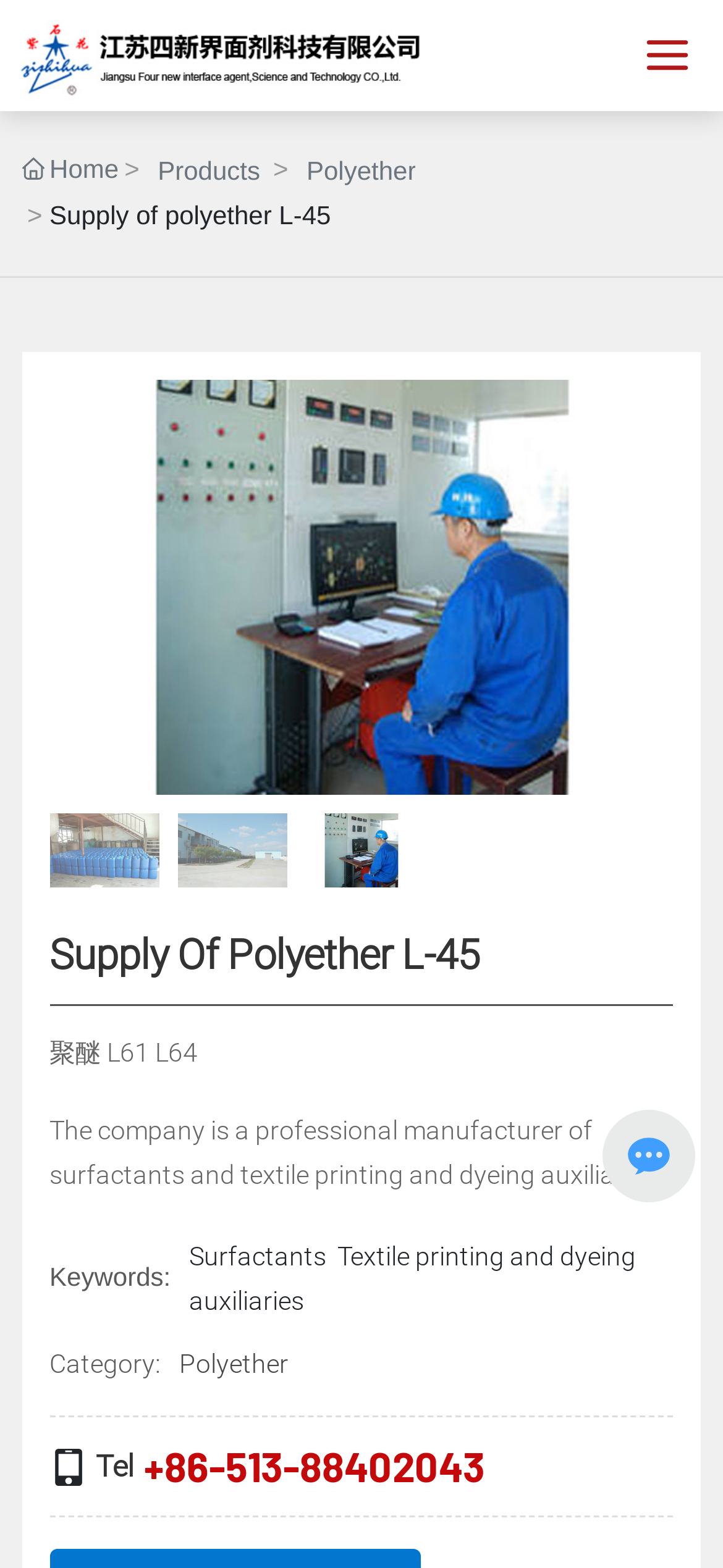Identify and provide the bounding box for the element described by: "Polyether".

[0.424, 0.096, 0.576, 0.123]